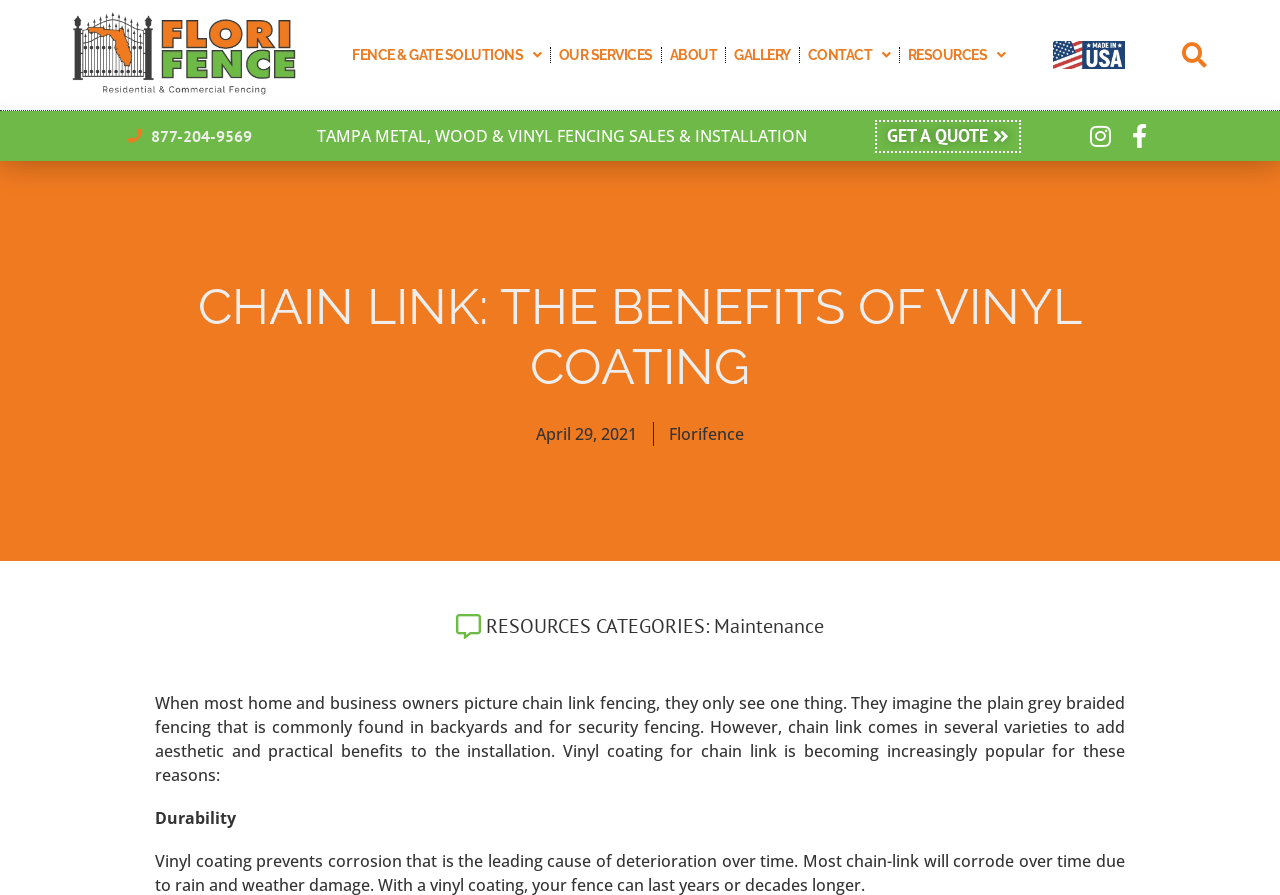Indicate the bounding box coordinates of the element that must be clicked to execute the instruction: "Read the article posted on April 29, 2021". The coordinates should be given as four float numbers between 0 and 1, i.e., [left, top, right, bottom].

[0.419, 0.471, 0.498, 0.498]